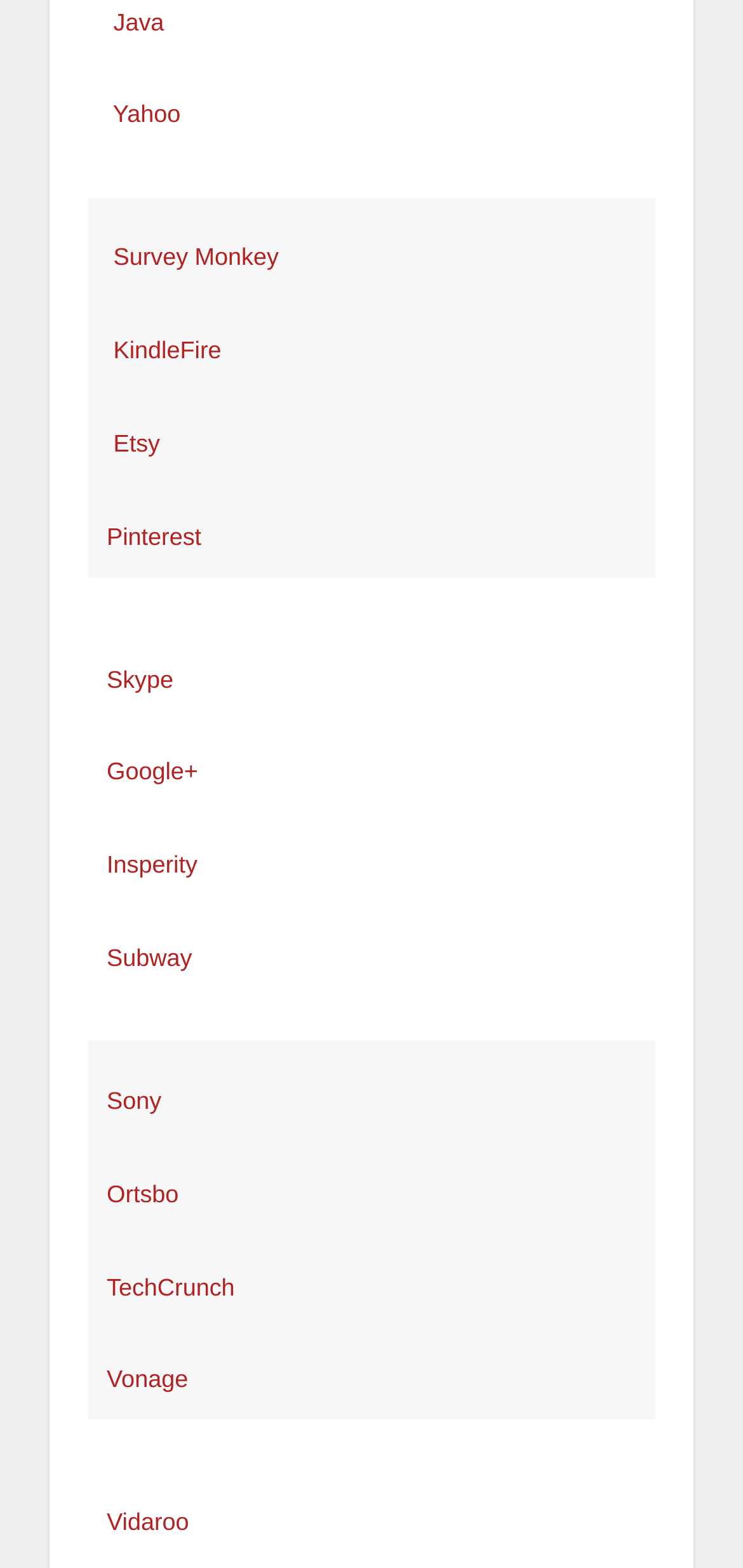Please find the bounding box coordinates of the clickable region needed to complete the following instruction: "Explore Survey Monkey". The bounding box coordinates must consist of four float numbers between 0 and 1, i.e., [left, top, right, bottom].

[0.153, 0.156, 0.375, 0.173]